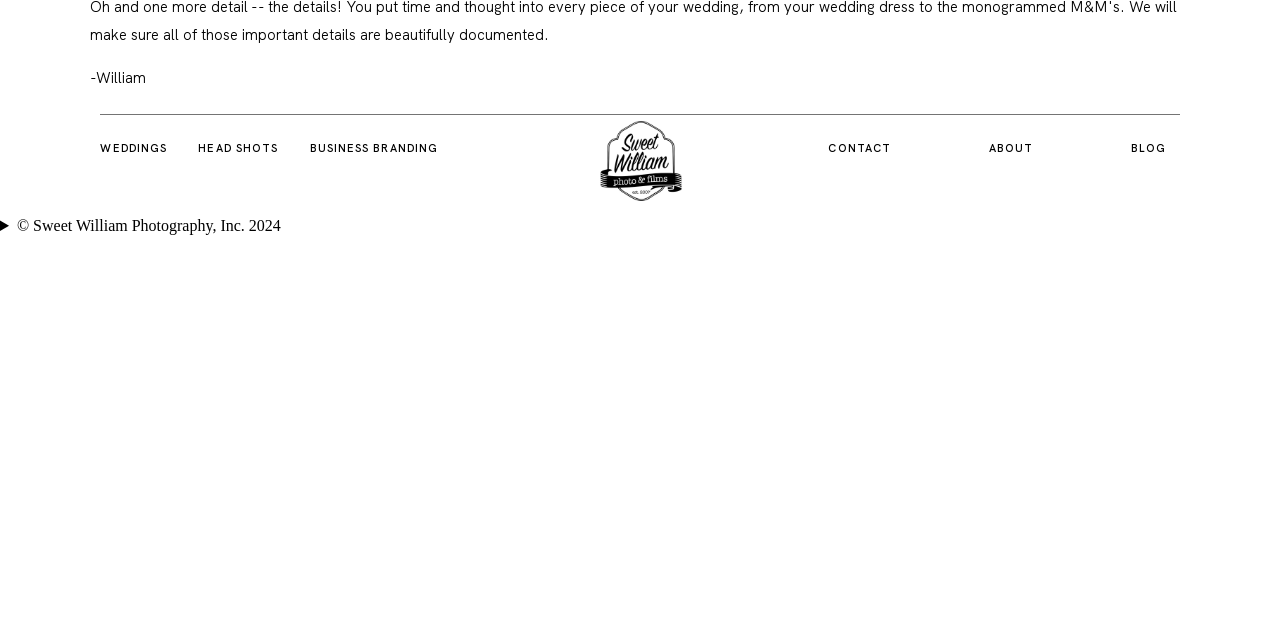Extract the bounding box coordinates for the described element: "Business Branding". The coordinates should be represented as four float numbers between 0 and 1: [left, top, right, bottom].

[0.242, 0.219, 0.342, 0.245]